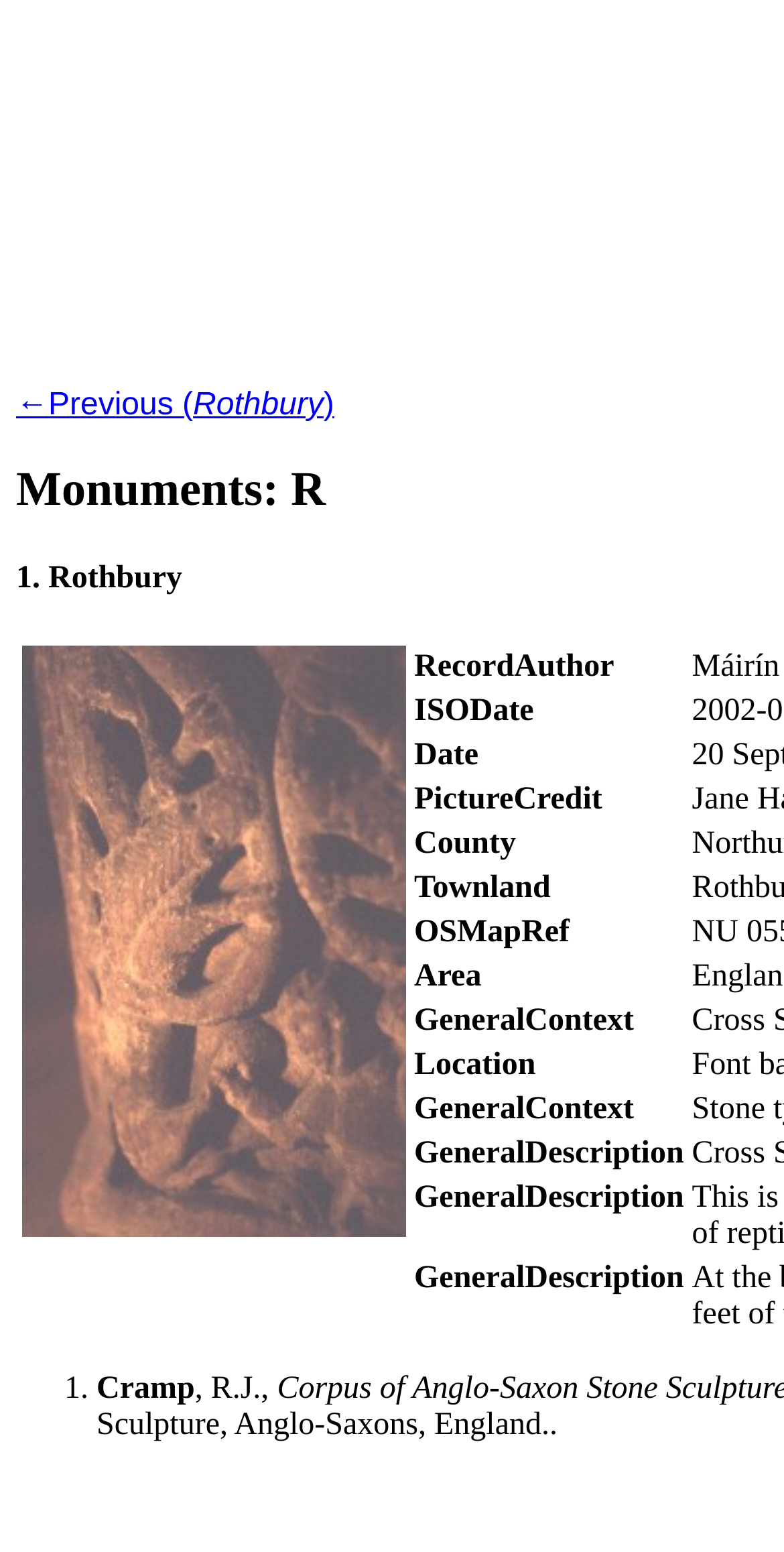Using the information shown in the image, answer the question with as much detail as possible: How many row headers are there?

There are 12 row headers in the webpage, which are 'RecordAuthor', 'ISODate', 'Date', 'PictureCredit', 'County', 'Townland', 'OSMapRef', 'Area', 'GeneralContext', 'Location', and two more 'GeneralDescription'.